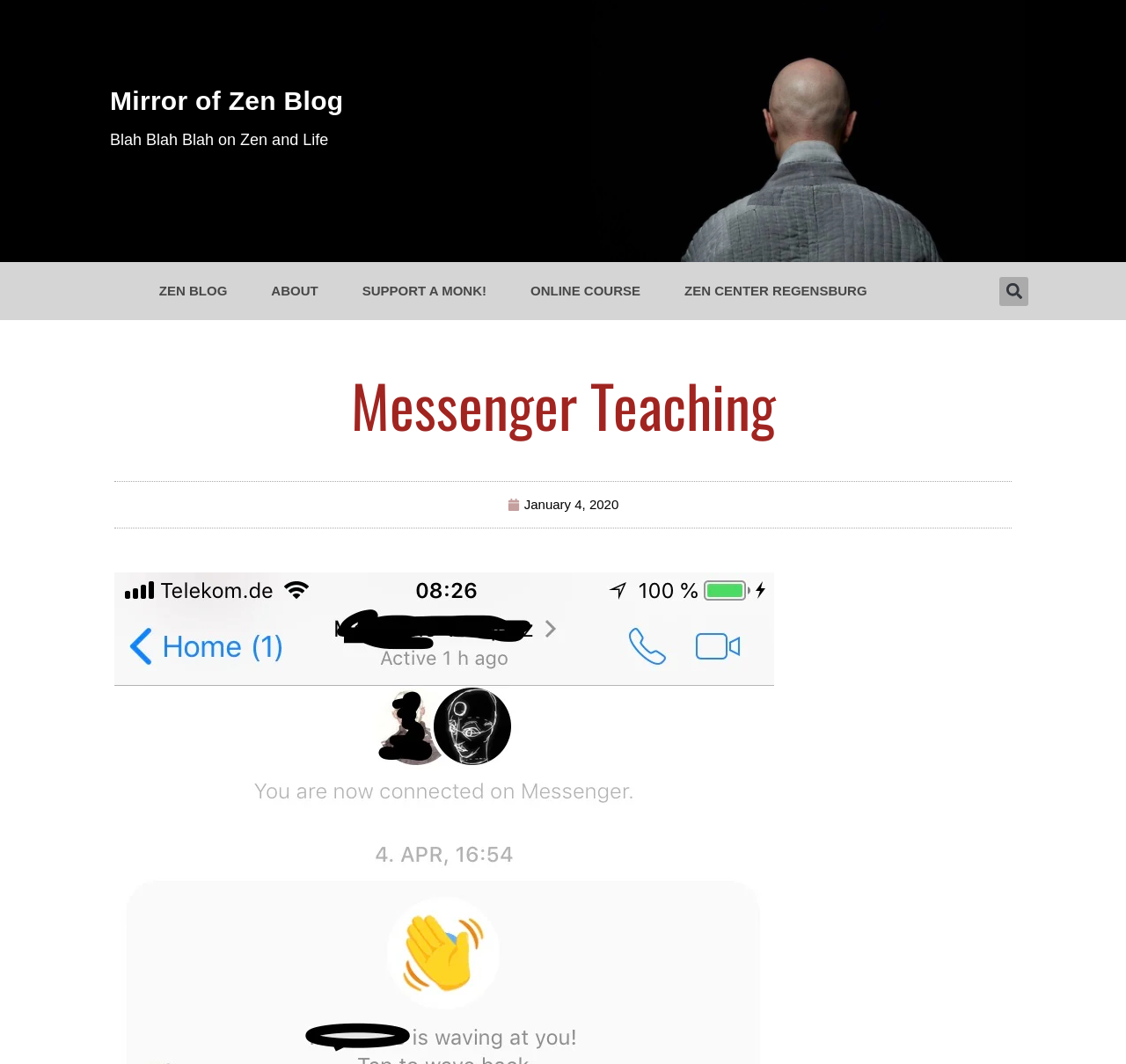What is the date of the post?
Use the image to give a comprehensive and detailed response to the question.

I found the date of the post by looking at the link element with the text 'January 4, 2020' which is associated with the heading element 'Messenger Teaching', indicating that it is the date of the post.